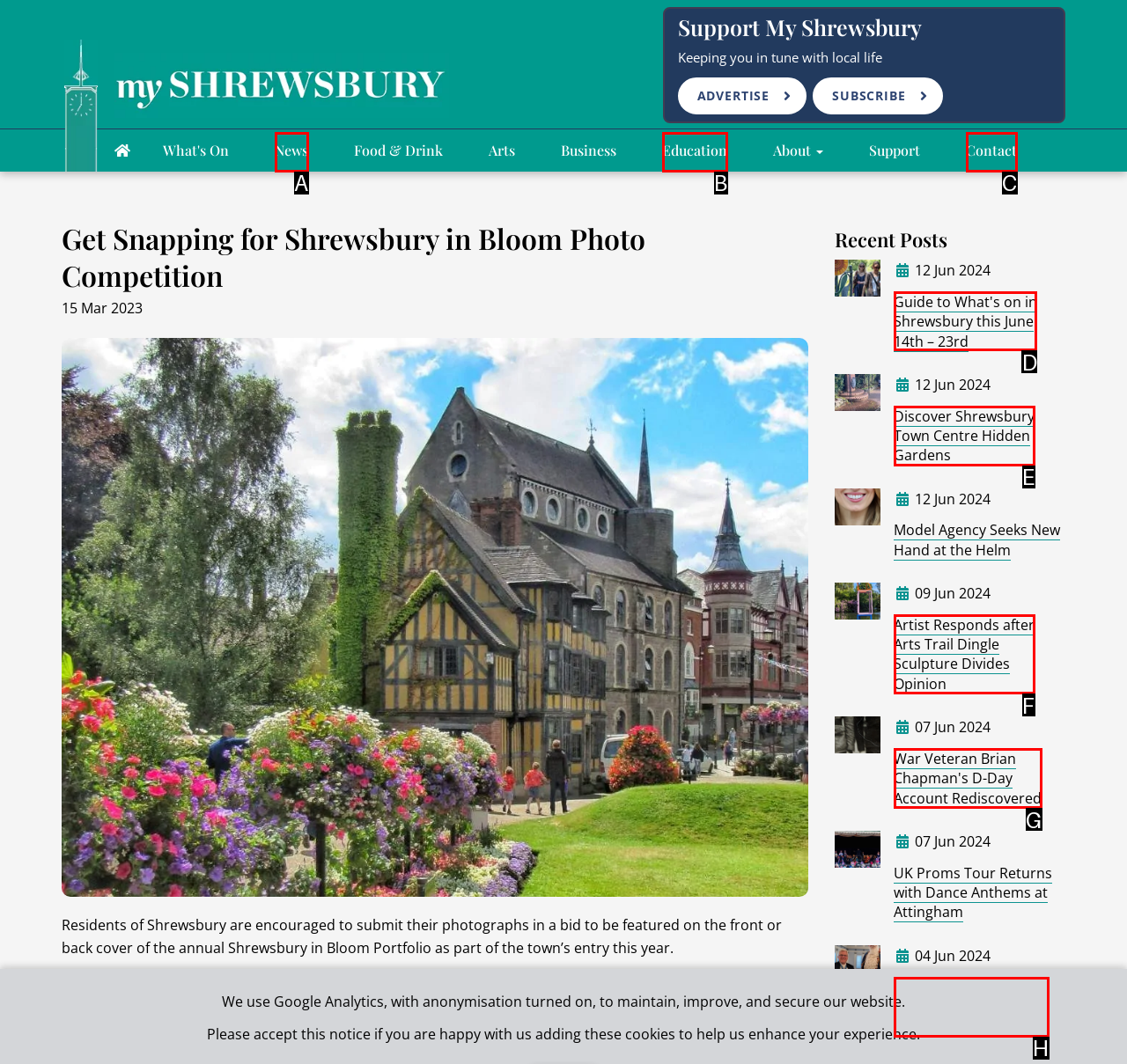For the task: Click on 'Guide to What's on in Shrewsbury this June 14th – 23rd', specify the letter of the option that should be clicked. Answer with the letter only.

D